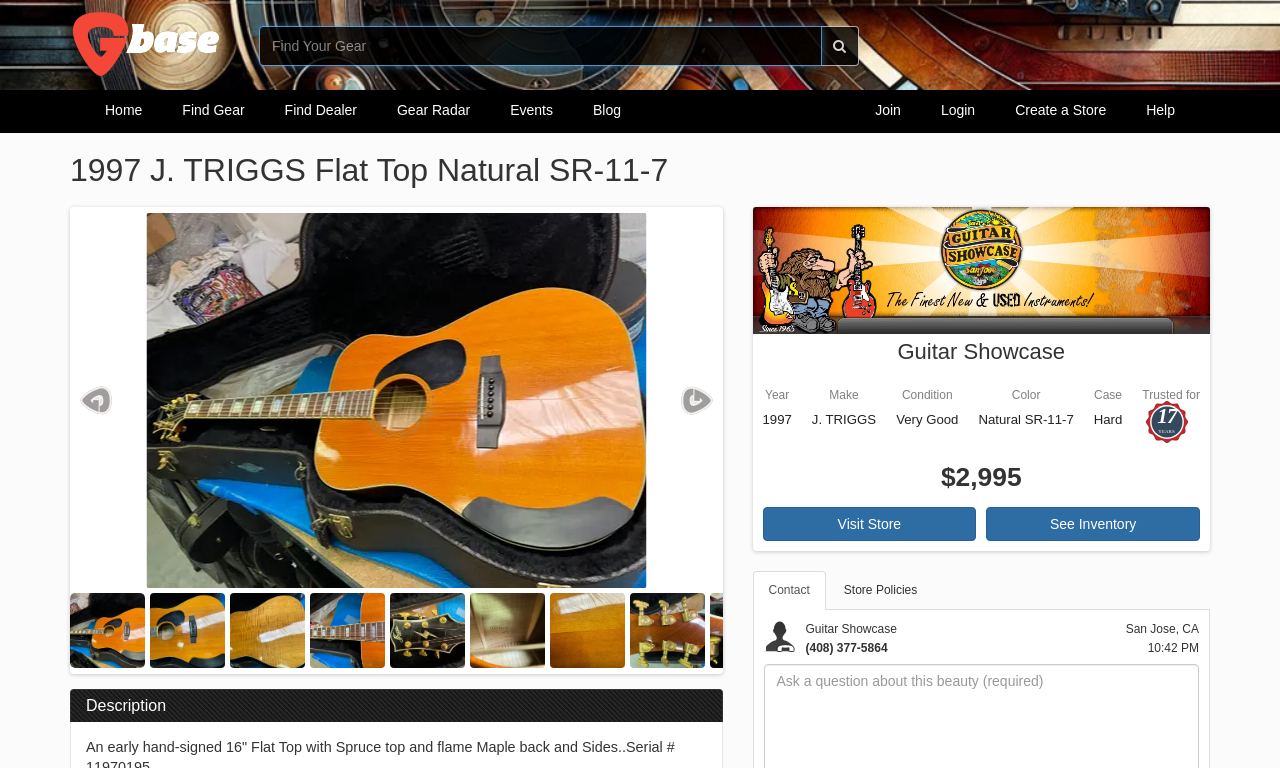Provide a single word or phrase to answer the given question: 
What type of case does the guitar come with?

Hard